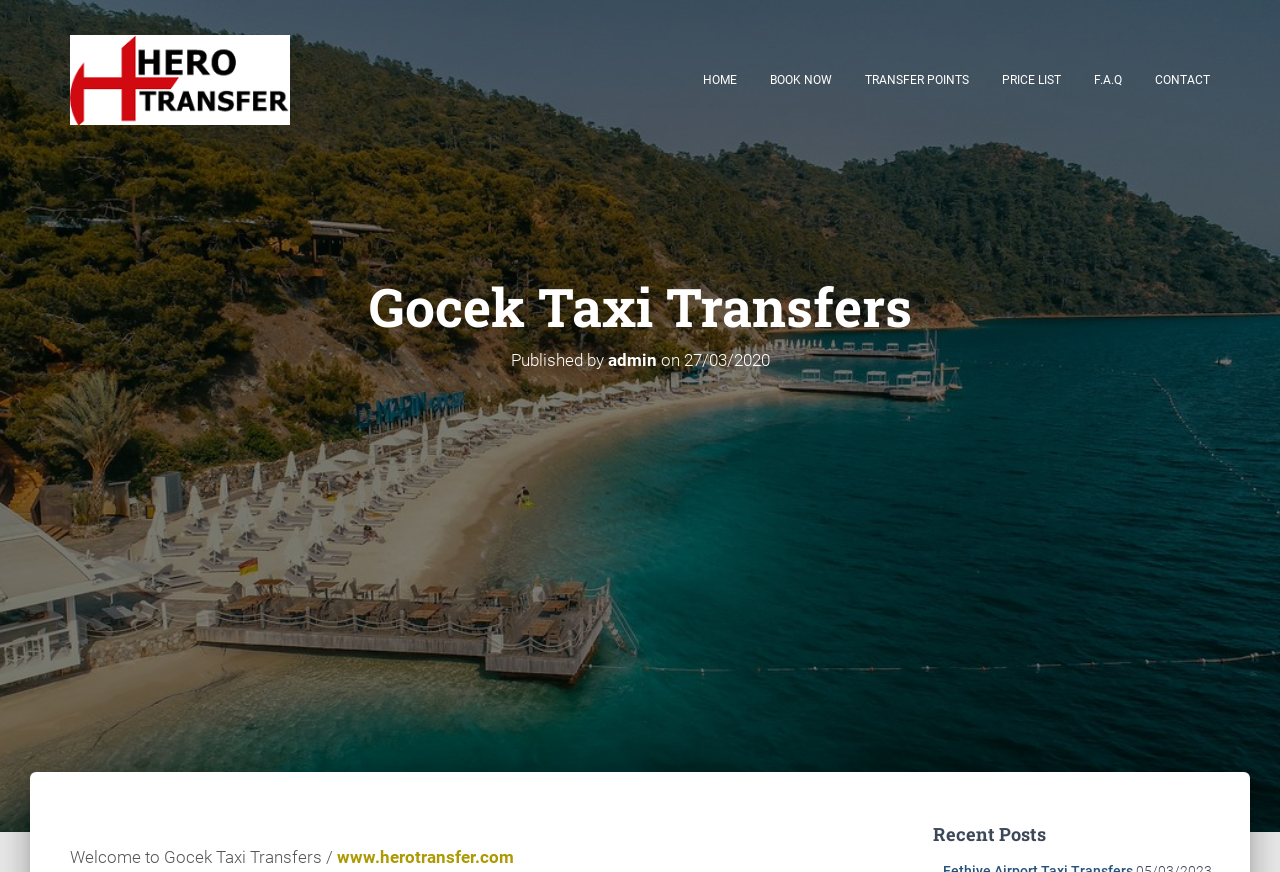Find the bounding box coordinates of the clickable element required to execute the following instruction: "Click on the Hero Transfer link". Provide the coordinates as four float numbers between 0 and 1, i.e., [left, top, right, bottom].

[0.043, 0.029, 0.238, 0.155]